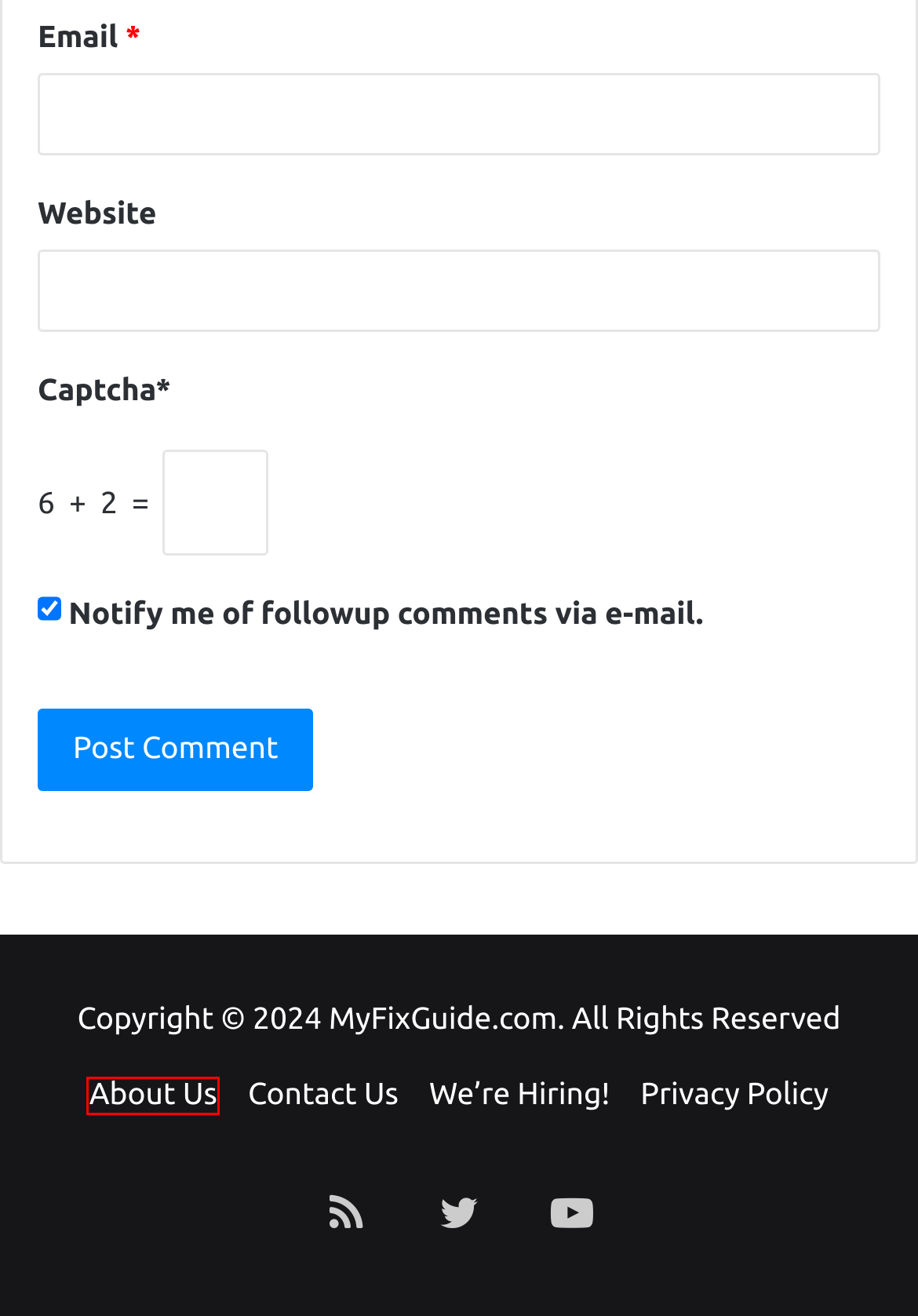Examine the screenshot of a webpage with a red bounding box around a UI element. Your task is to identify the webpage description that best corresponds to the new webpage after clicking the specified element. The given options are:
A. Huawei Enjoy20 Plus, More Live Images Revealed: Specifications And Color Revealed
B. About Us - MyFixGuide.com
C. Join Our Team - MyFixGuide.com
D. Samsung Galaxy S21 5G Series Colors And Storage Options Revealed
E. Contact Us - MyFixGuide.com
F. MyFixGuide.com
G. Privacy Policy - MyFixGuide.com
H. 微博-出错了

B